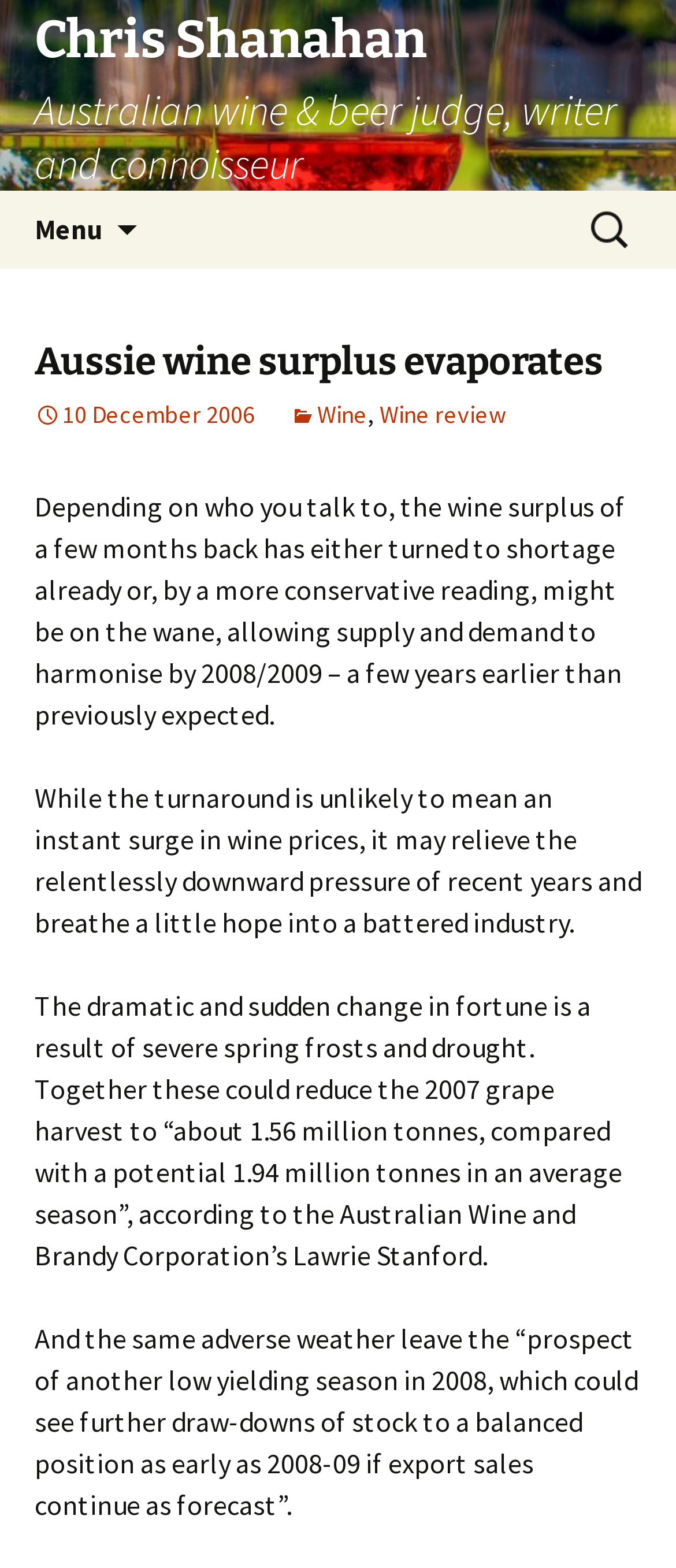Return the bounding box coordinates of the UI element that corresponds to this description: "Wine review". The coordinates must be given as four float numbers in the range of 0 and 1, [left, top, right, bottom].

[0.562, 0.254, 0.749, 0.274]